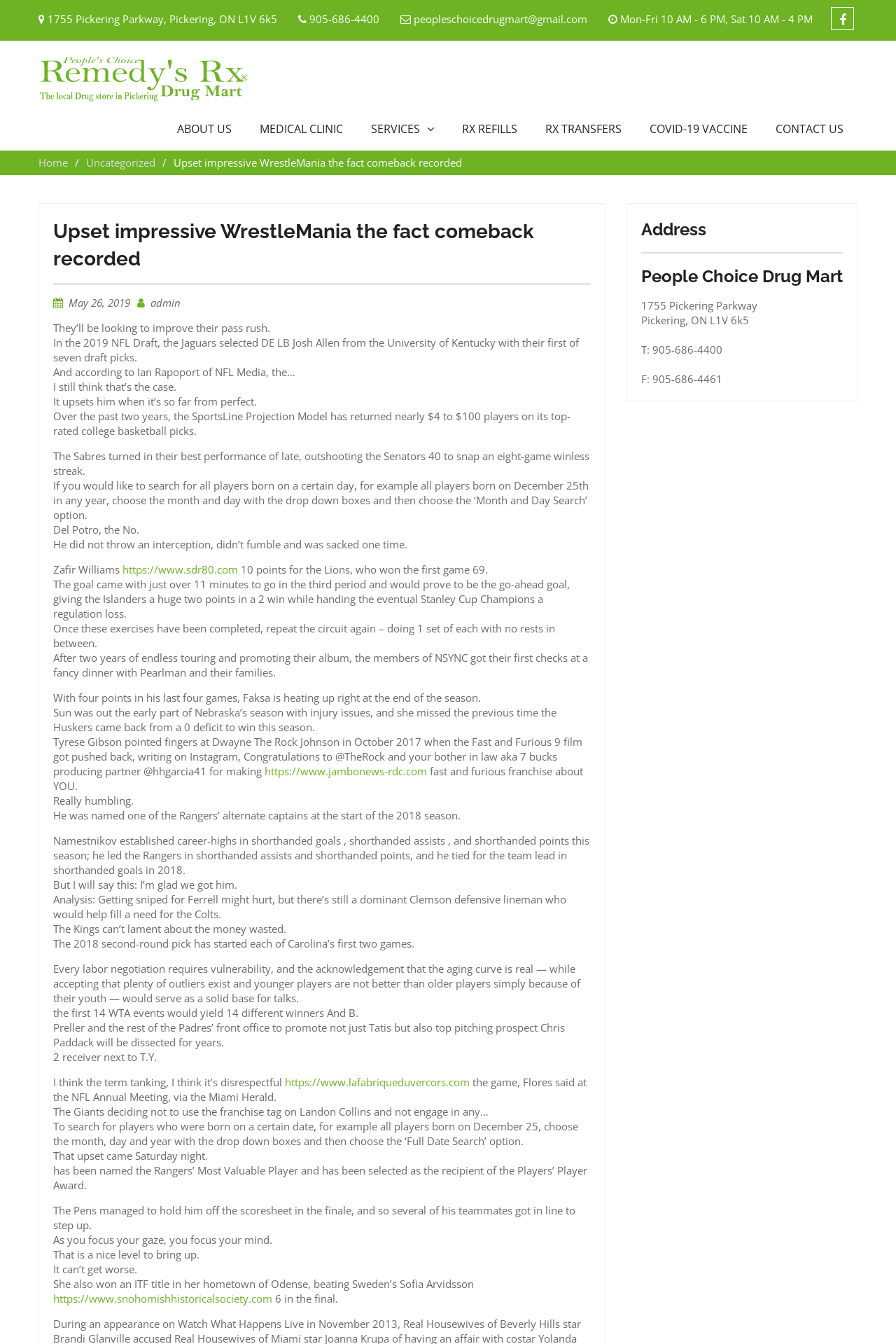What is the principal heading displayed on the webpage?

Upset impressive WrestleMania the fact comeback recorded